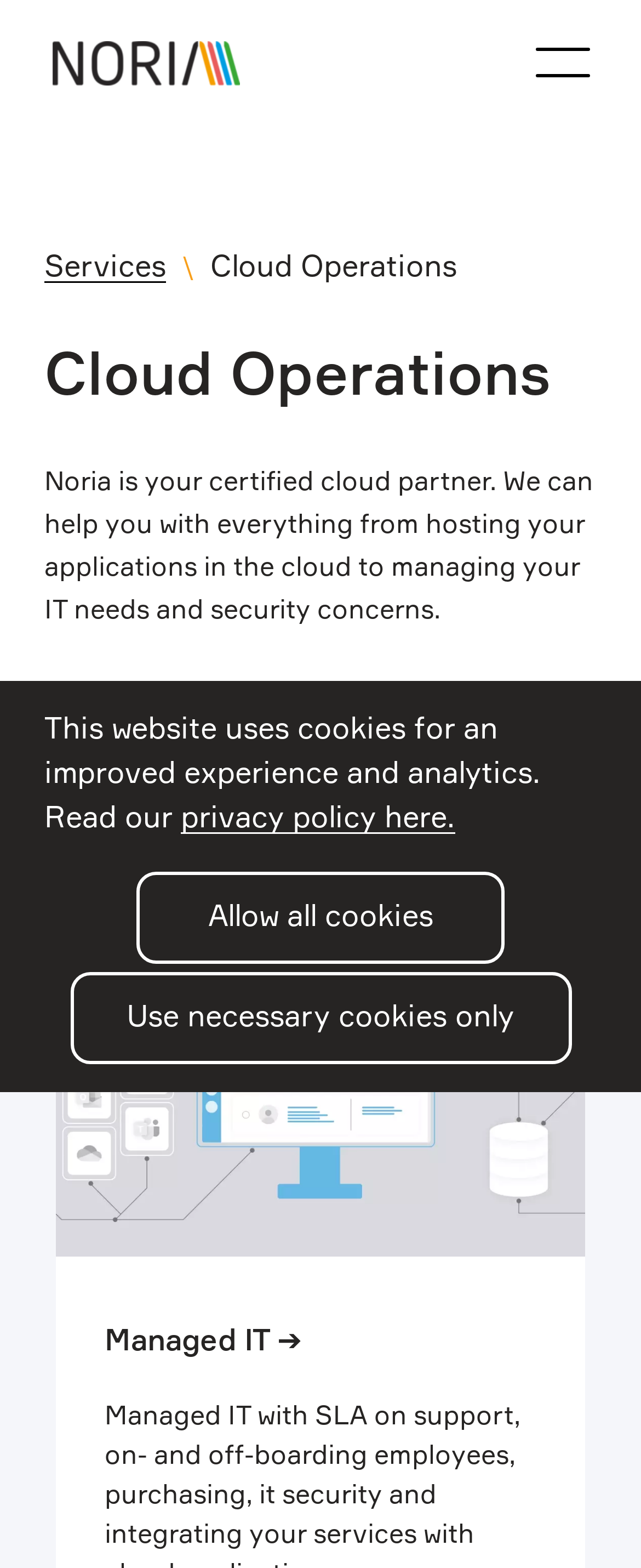Respond with a single word or phrase to the following question: How many navigation menu items are there?

2